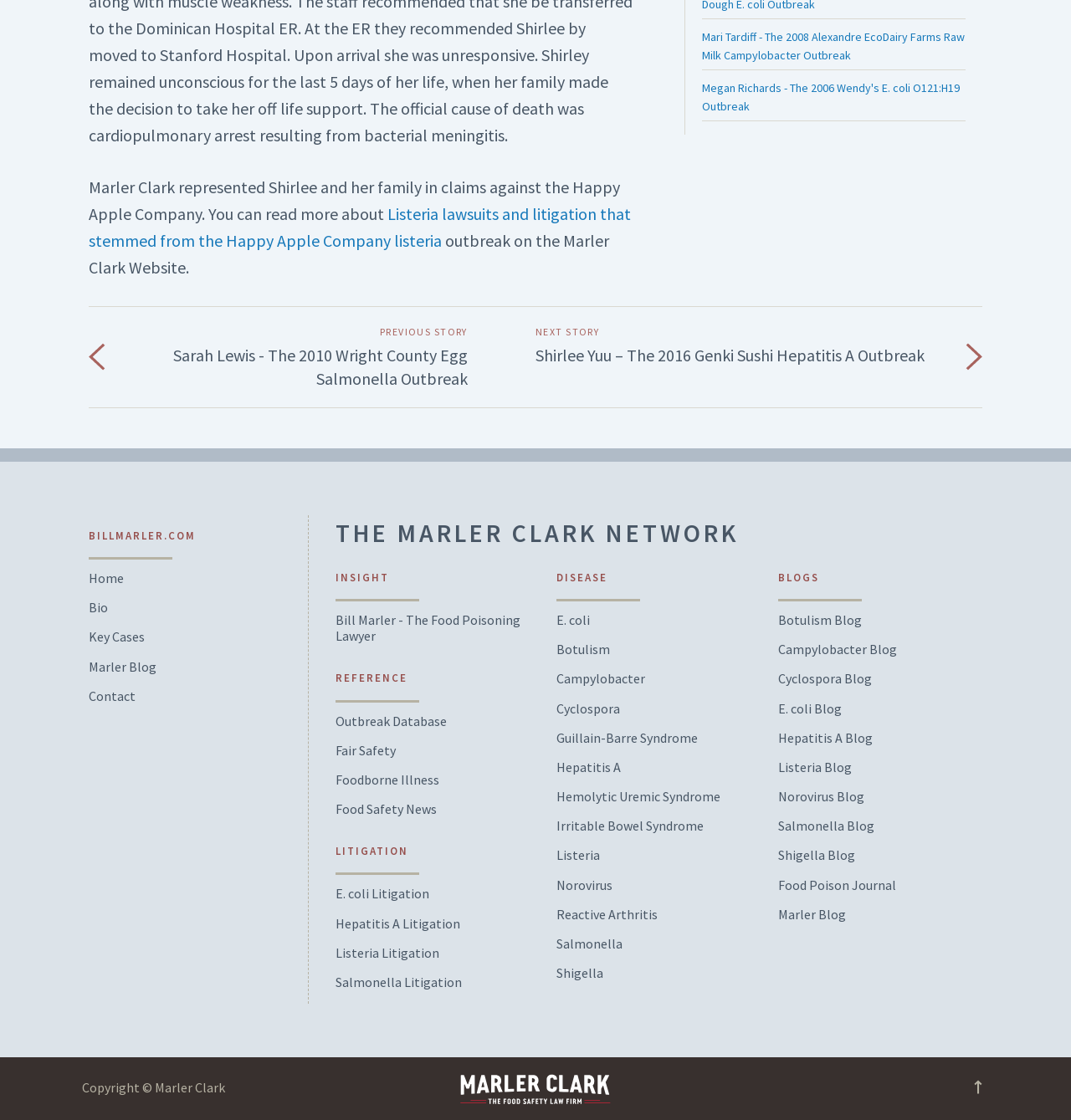Find the bounding box coordinates of the clickable element required to execute the following instruction: "Learn about Hepatitis A". Provide the coordinates as four float numbers between 0 and 1, i.e., [left, top, right, bottom].

[0.52, 0.678, 0.58, 0.692]